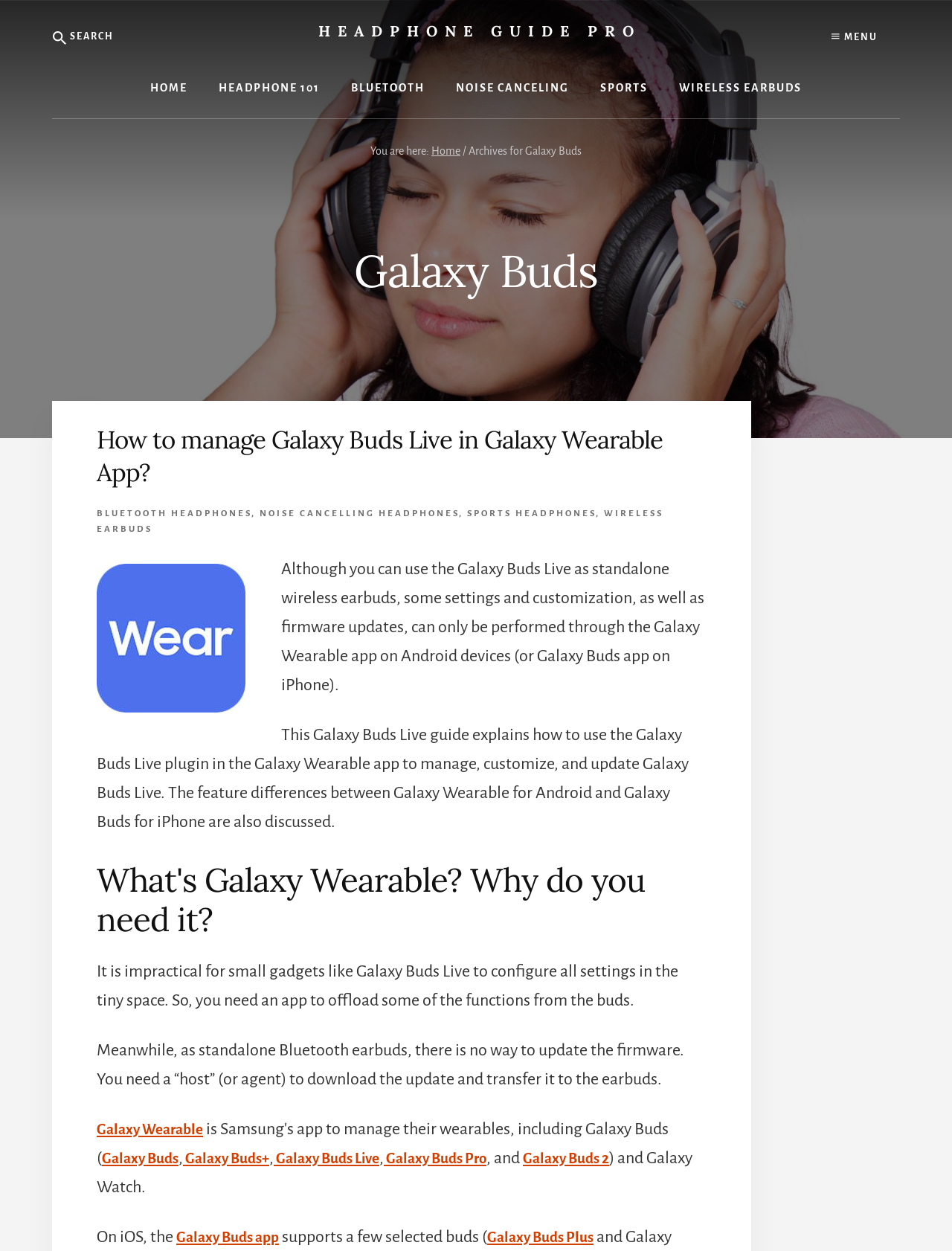Using the webpage screenshot and the element description Jobs, determine the bounding box coordinates. Specify the coordinates in the format (top-left x, top-left y, bottom-right x, bottom-right y) with values ranging from 0 to 1.

None